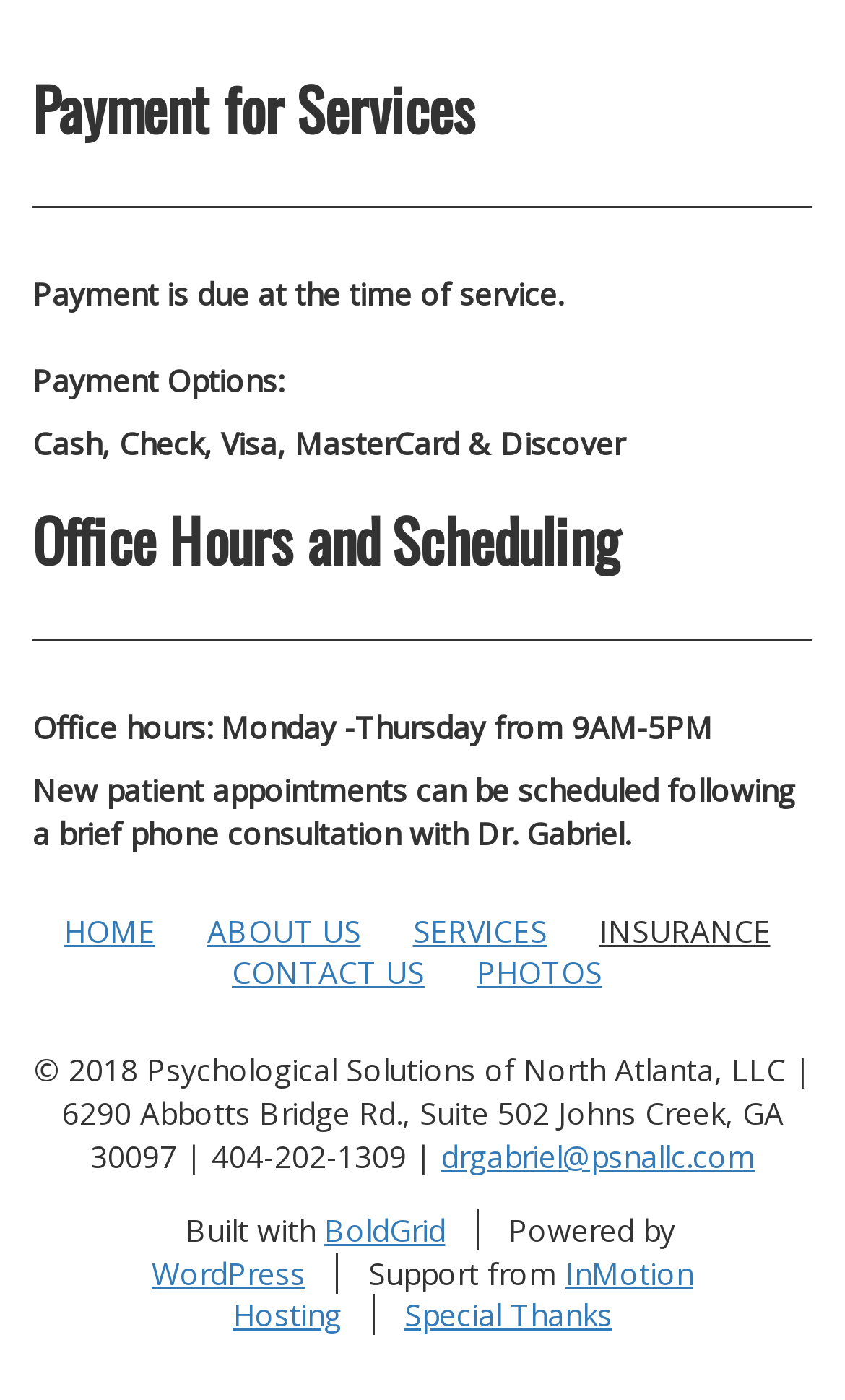Please give a one-word or short phrase response to the following question: 
What is the phone number of Psychological Solutions of North Atlanta, LLC?

404-202-1309